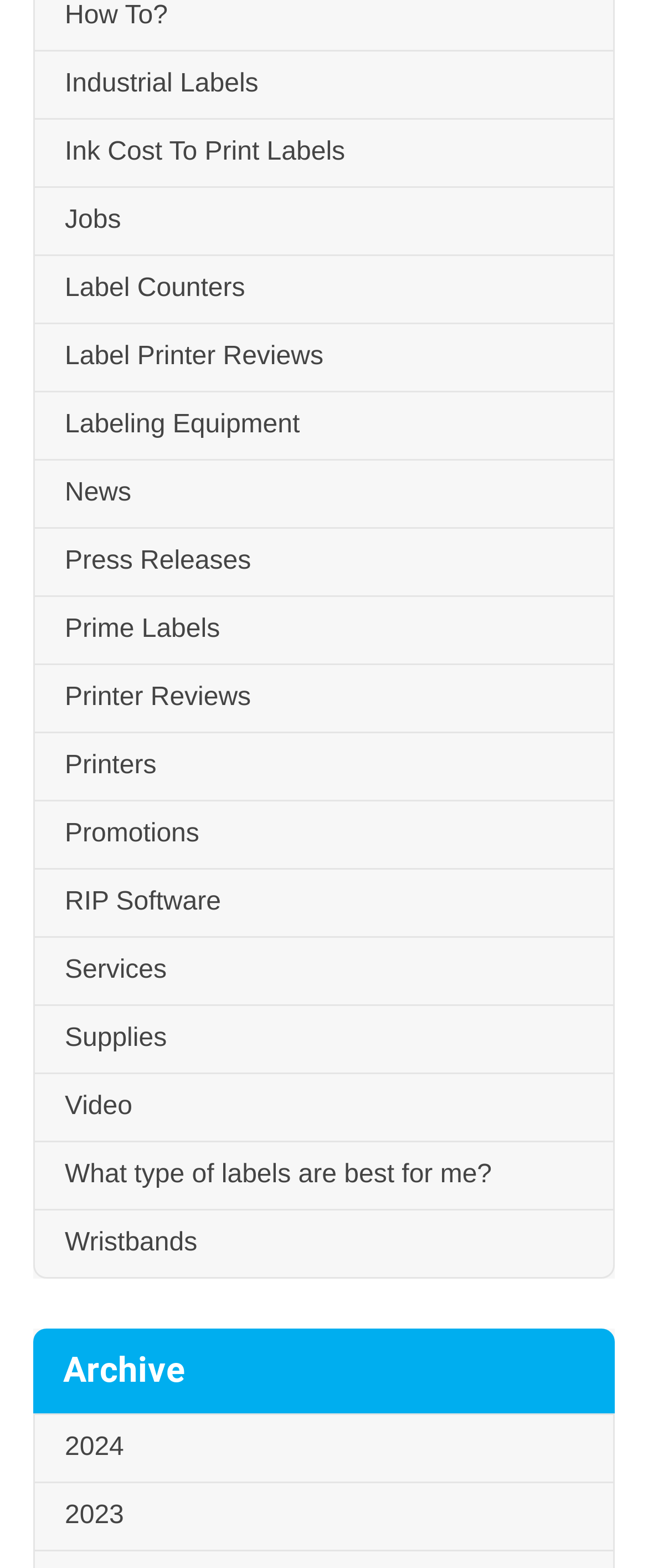Is there a section for news on the webpage?
Answer the question in as much detail as possible.

I saw a link labeled 'News' on the webpage, which indicates that there is a section dedicated to news or updates related to the topic of labels and labeling.